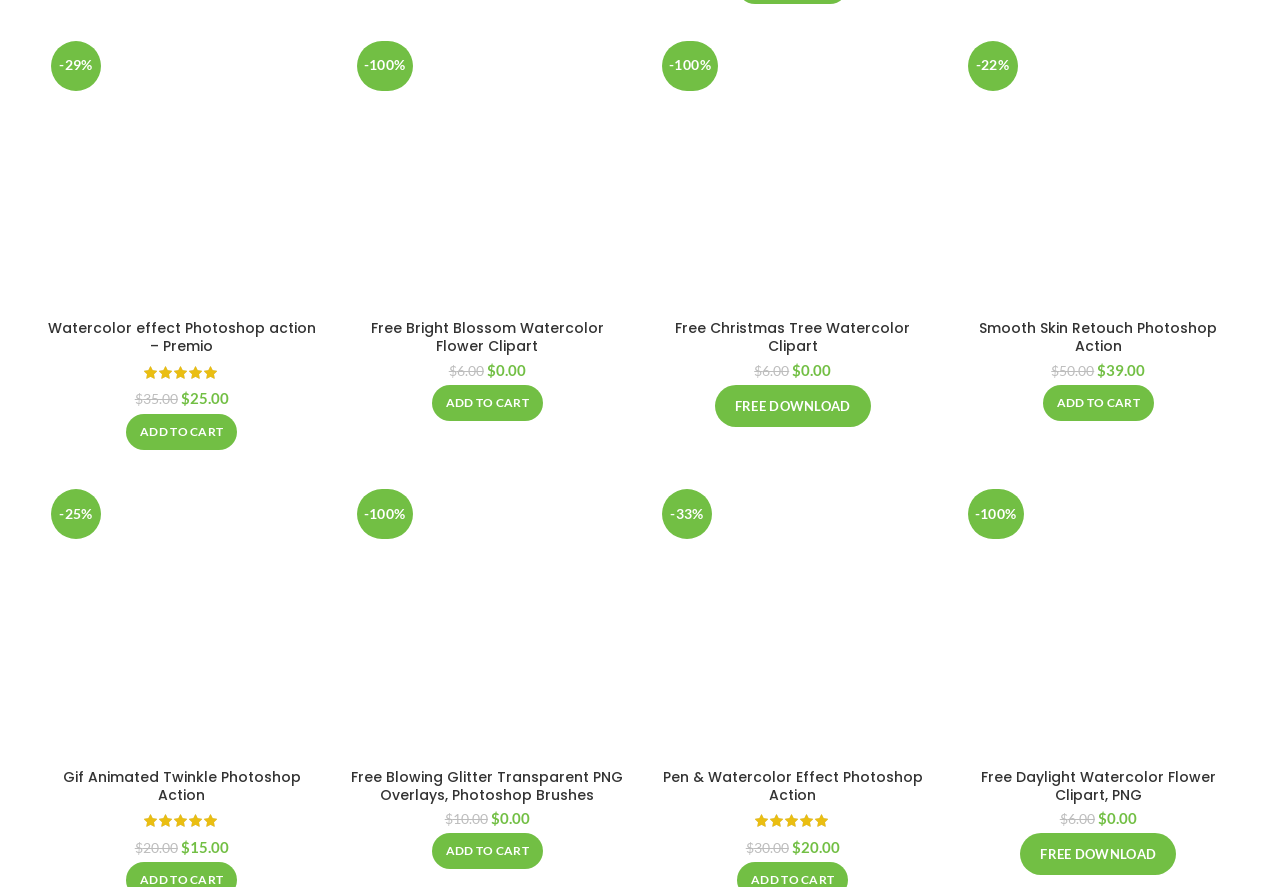Please look at the image and answer the question with a detailed explanation: What is the original price of Smooth Skin Retouch Photoshop Action?

I found the original price by looking at the deletion element with the text '$50.00' which is a child of the heading element 'Smooth Skin Retouch Photoshop Action'.